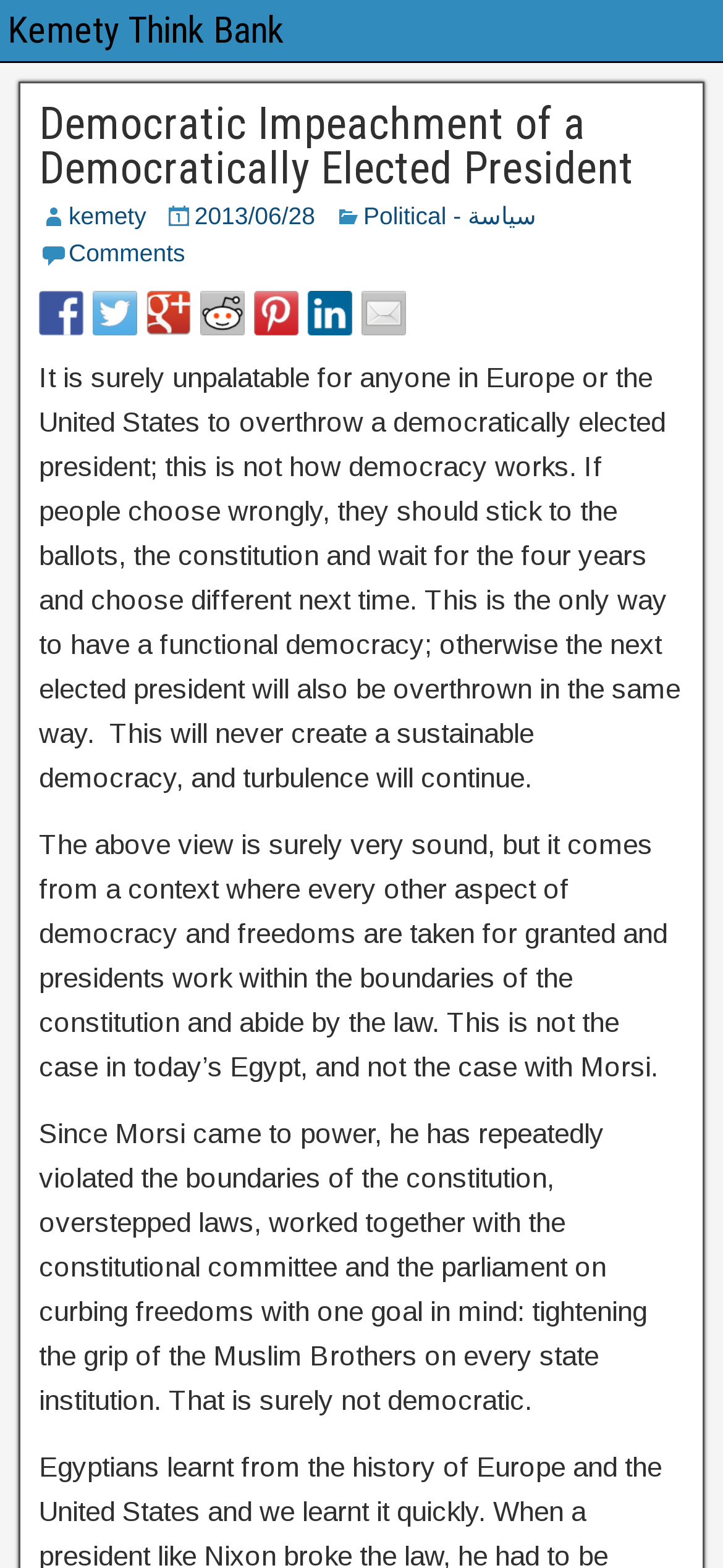Determine the bounding box coordinates of the region I should click to achieve the following instruction: "Input your email". Ensure the bounding box coordinates are four float numbers between 0 and 1, i.e., [left, top, right, bottom].

None